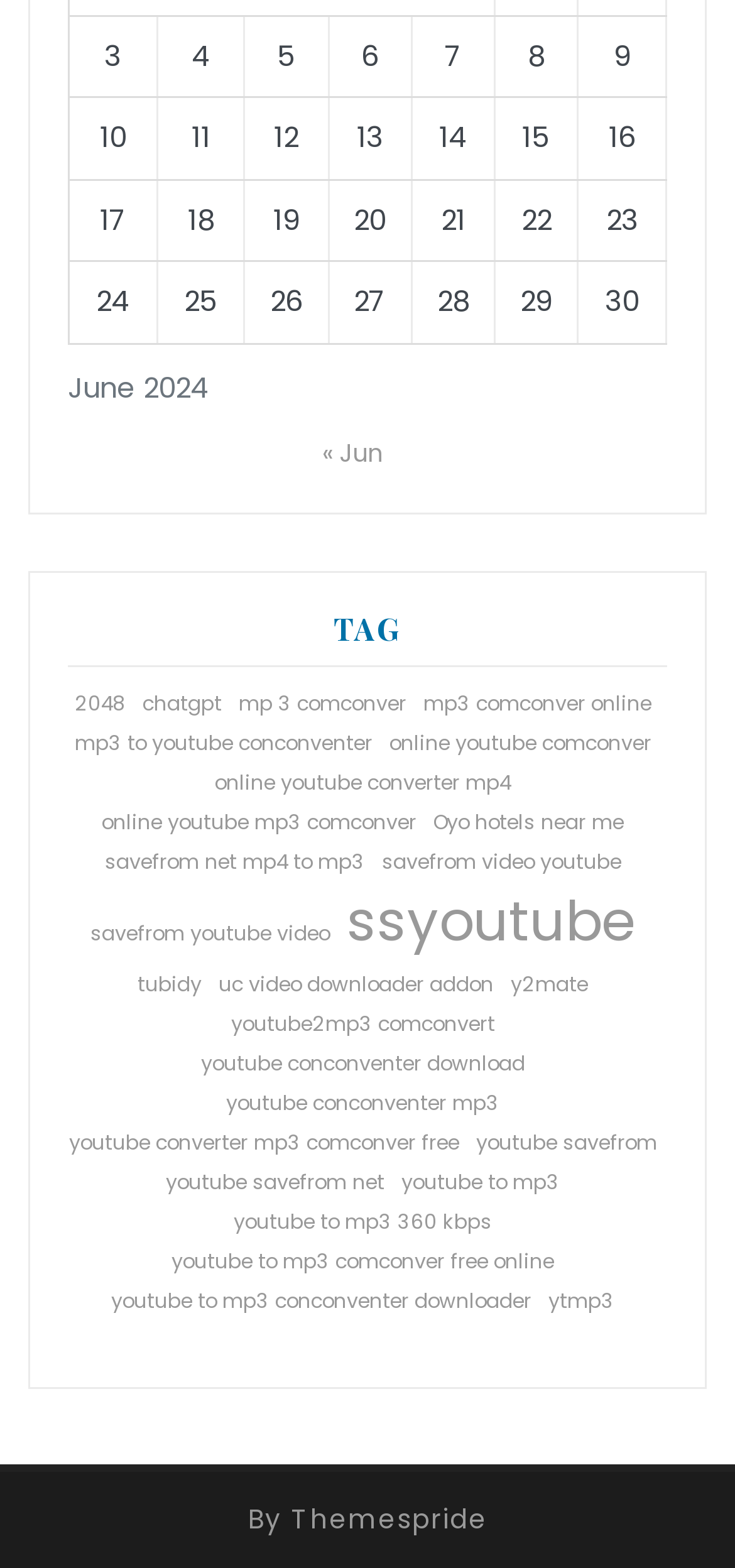What is the theme of the webpage?
Please provide a detailed and comprehensive answer to the question.

I inferred this answer by looking at the heading 'TAG' which seems to be the main theme or category of the webpage.